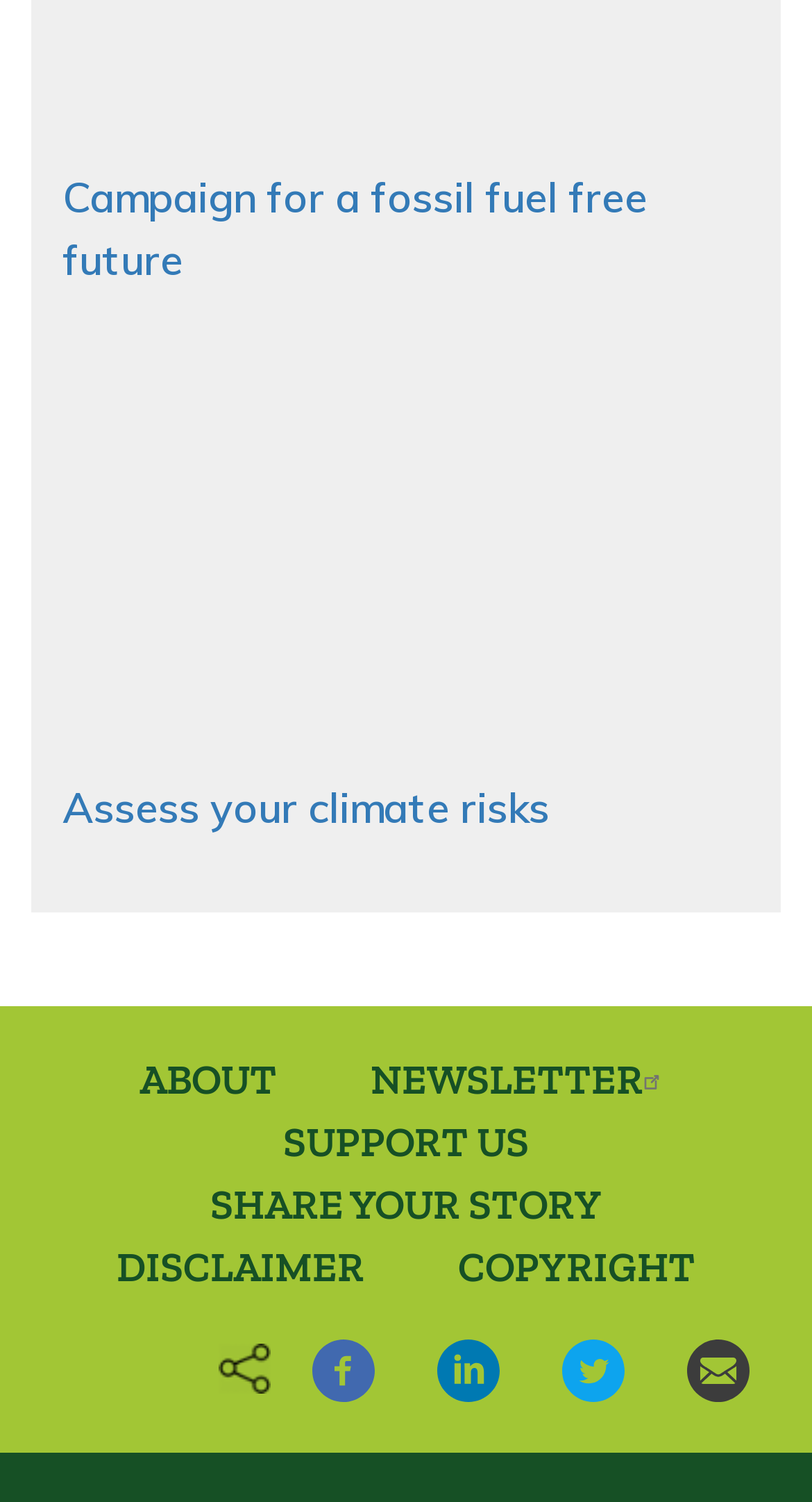Using floating point numbers between 0 and 1, provide the bounding box coordinates in the format (top-left x, top-left y, bottom-right x, bottom-right y). Locate the UI element described here: title="Email"

[0.808, 0.895, 0.923, 0.924]